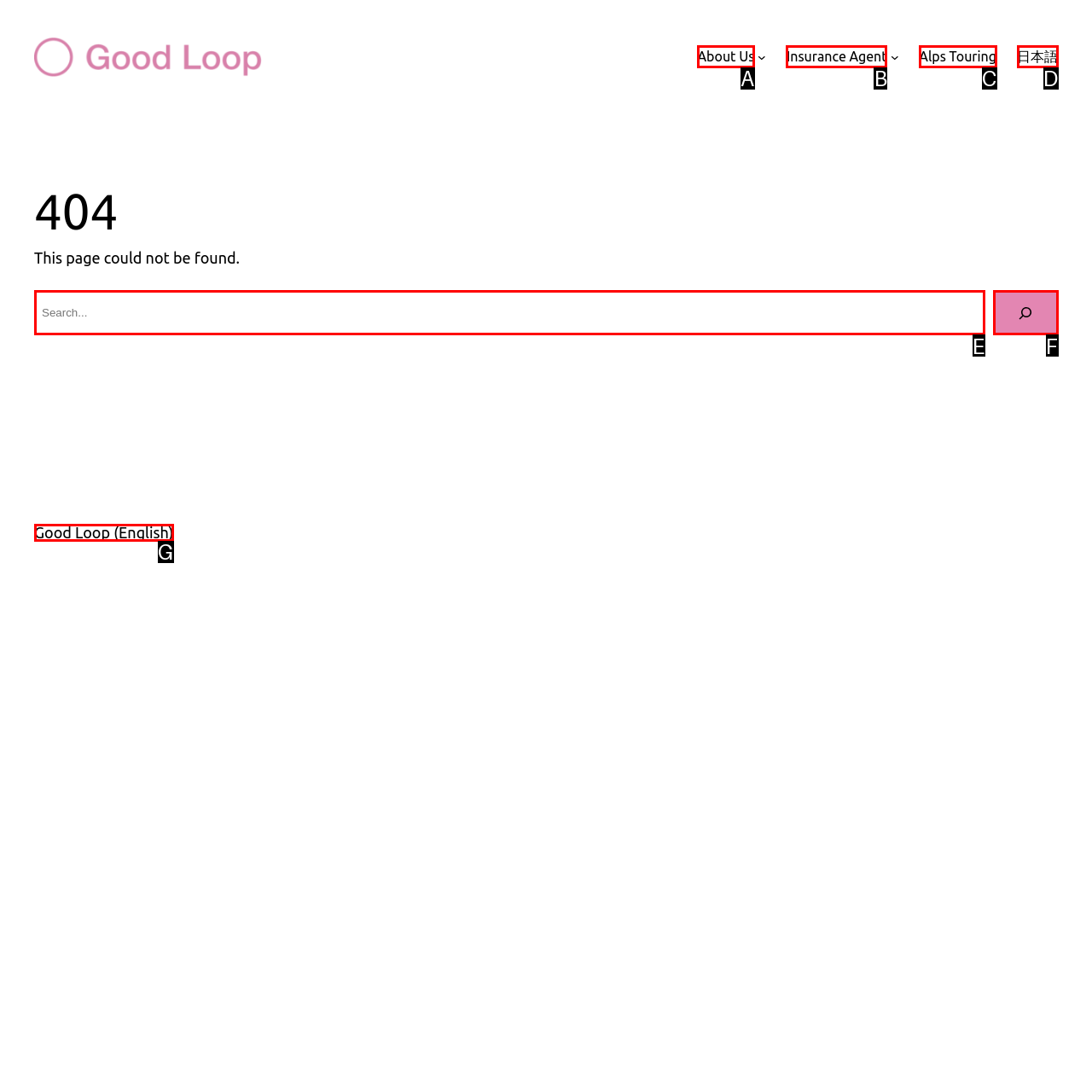Given the description: Alps Touring, identify the corresponding option. Answer with the letter of the appropriate option directly.

C